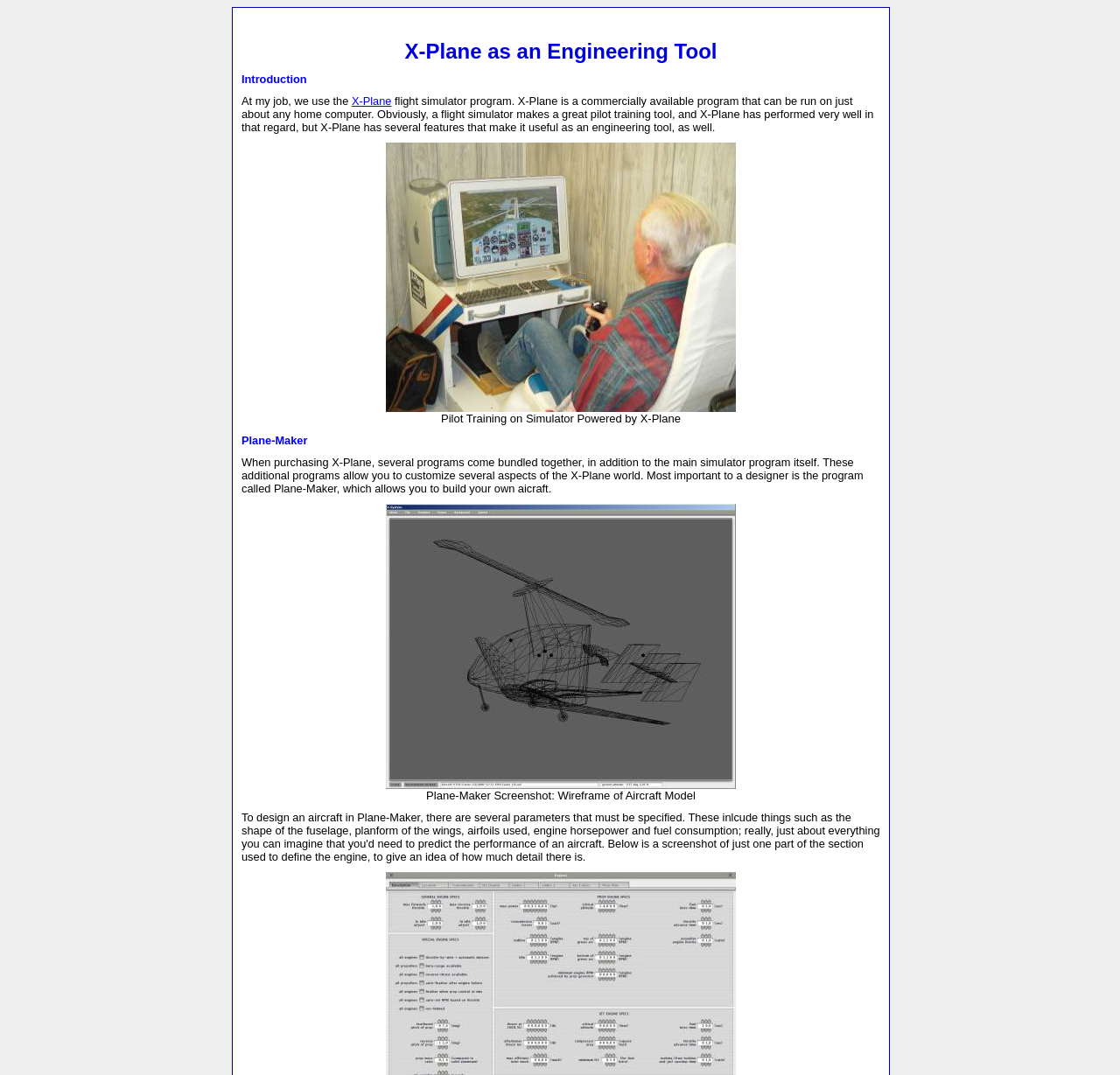Give a detailed explanation of the elements present on the webpage.

The webpage is about using X-Plane as an engineering tool. At the top, there is a brief introduction to the topic. Below the introduction, there is a paragraph of text that explains how X-Plane is used at the author's job and its features that make it useful as an engineering tool. This paragraph is accompanied by a link to X-Plane and a related image of pilot training on a simulator powered by X-Plane, which is positioned to the right of the text.

Further down, there is a section focused on Plane-Maker, a program that comes bundled with X-Plane. The section title "Plane-Maker" is followed by a paragraph of text that describes the program's functionality, which allows users to build their own aircraft. To the right of this text, there is a link to a screenshot of Plane-Maker, which is actually an image of a wireframe of an aircraft model.